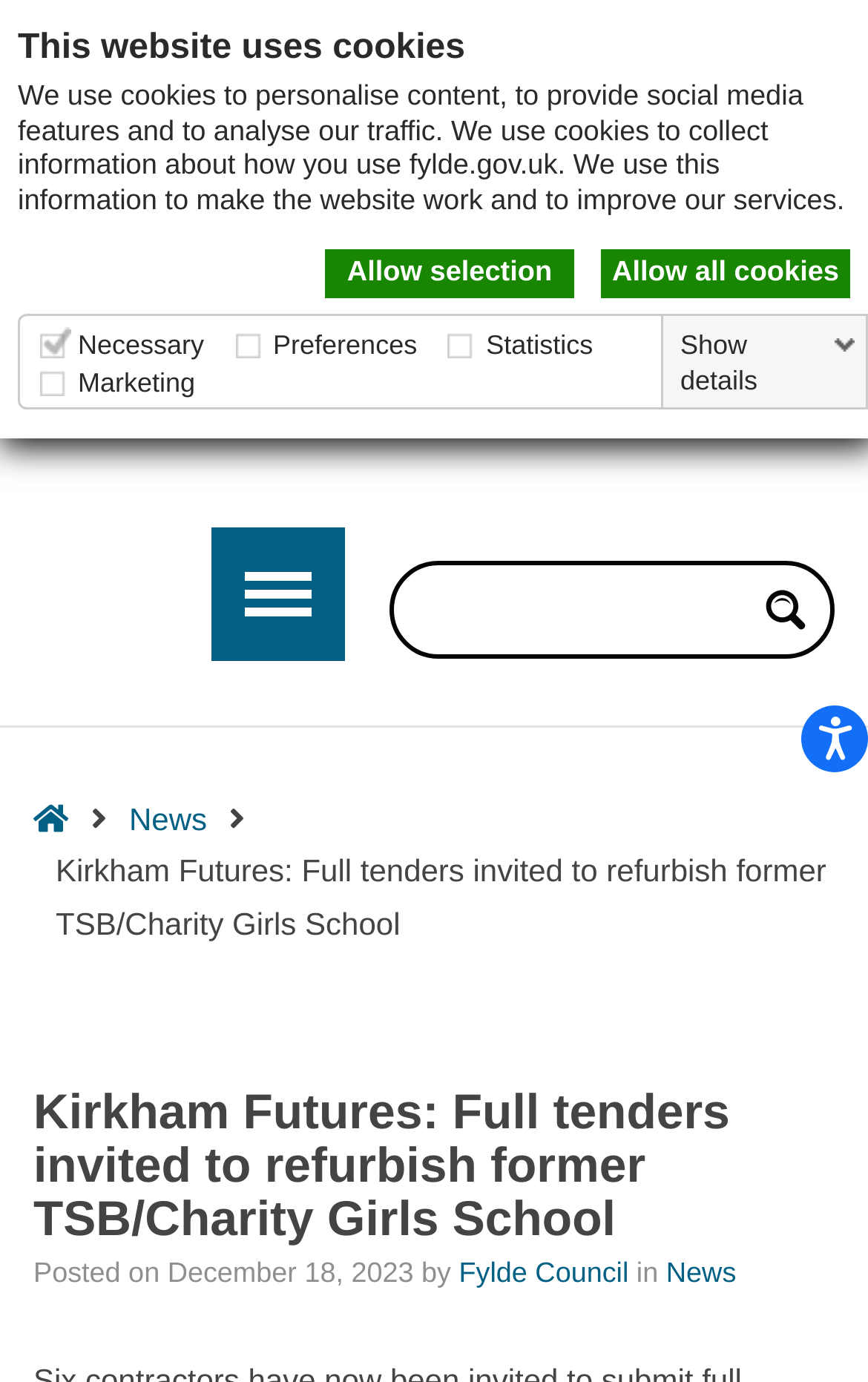Kindly determine the bounding box coordinates of the area that needs to be clicked to fulfill this instruction: "Search for something".

[0.497, 0.416, 0.846, 0.465]